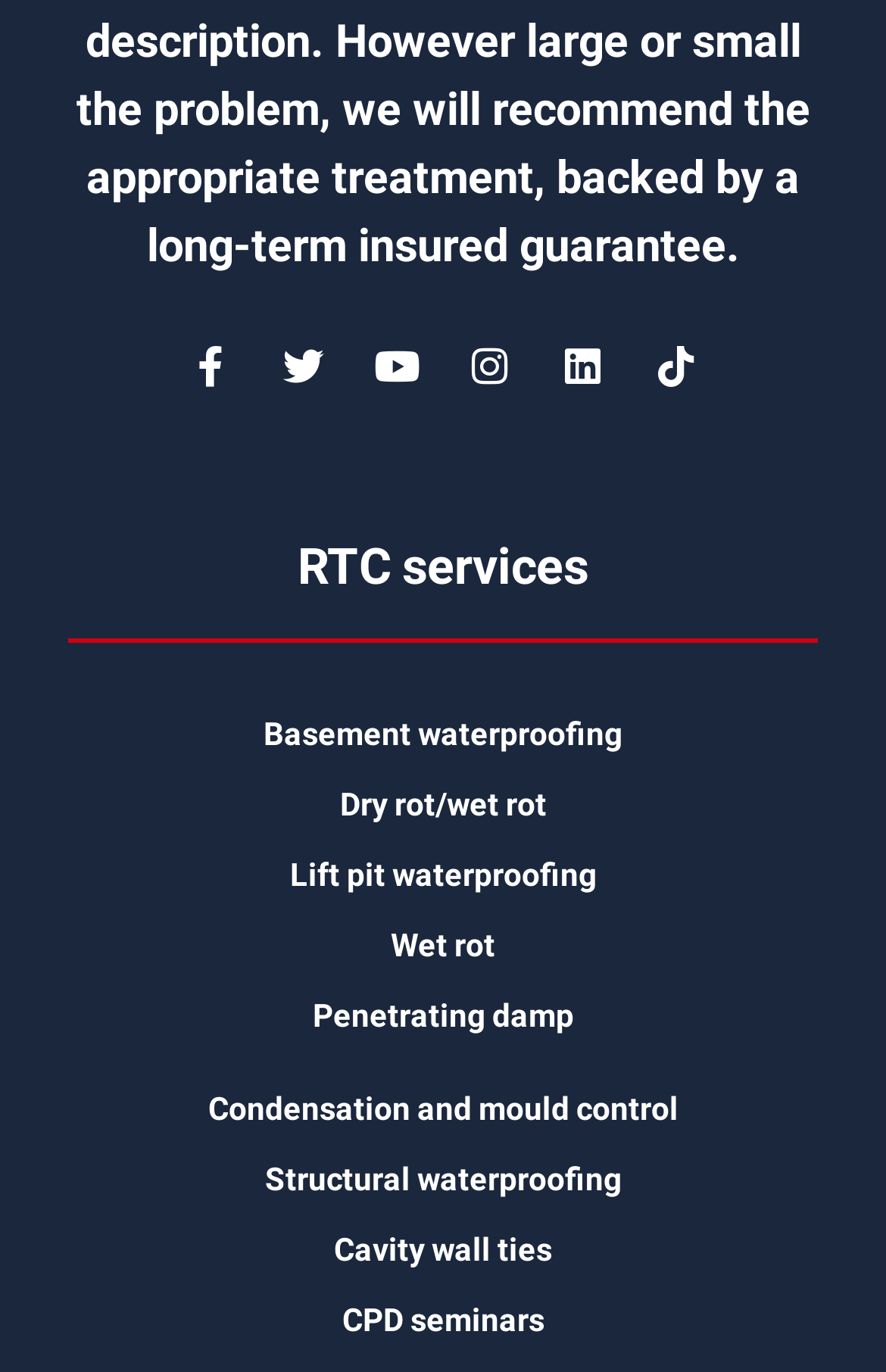Answer the question below using just one word or a short phrase: 
How many links are related to damp control?

5